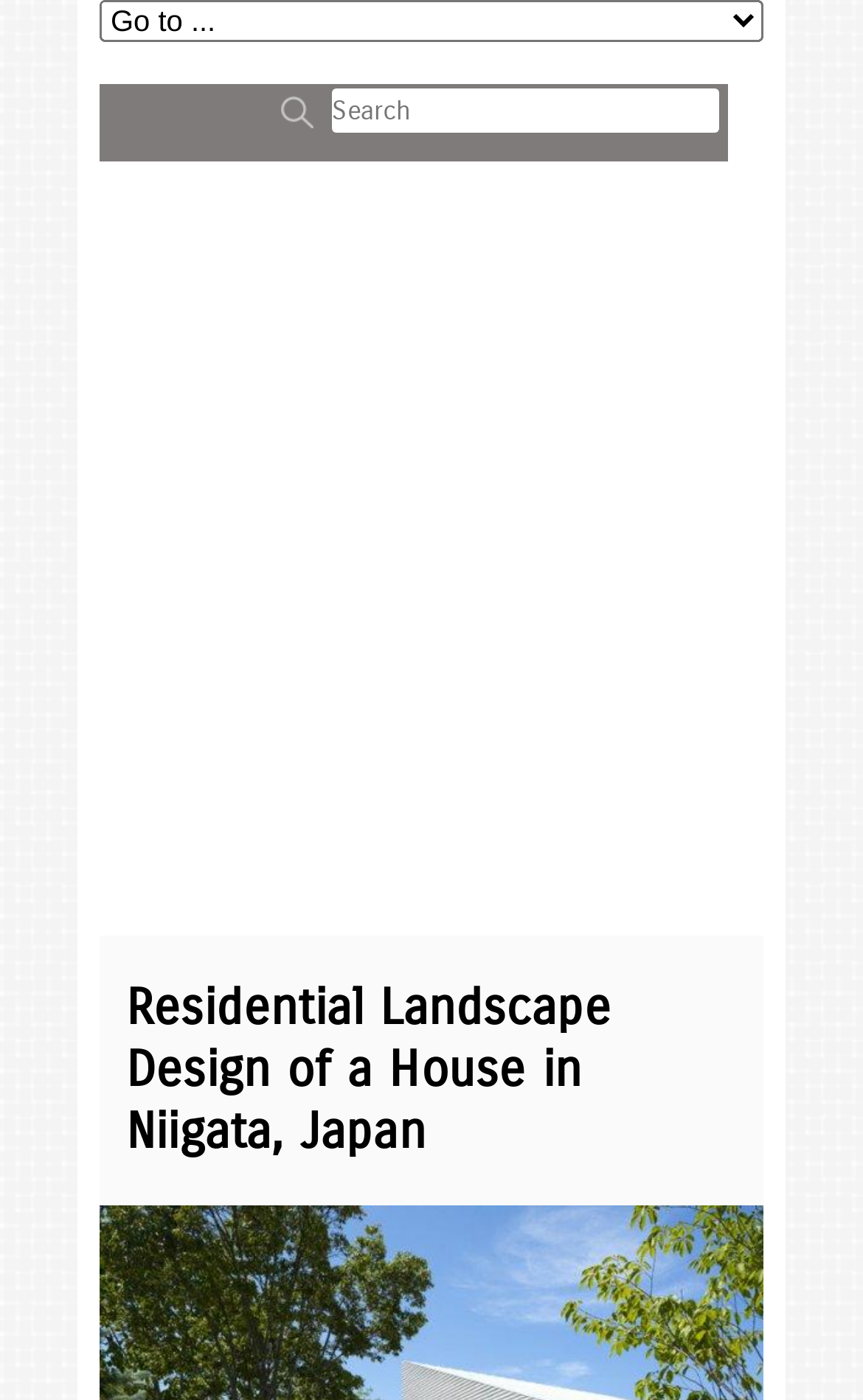Write a detailed summary of the webpage.

This webpage is about a residential landscape design of a house in Niigata, Japan. At the top, there is a combobox and a search bar, with the search bar containing a textbox labeled "Search". Below the search bar, there is an advertisement iframe that takes up a significant portion of the page. 

Above the advertisement, there is a header section that contains a heading with the title "Residential Landscape Design of a House in Niigata, Japan". The title is positioned near the top center of the page. 

The webpage's main content is likely related to showcasing the beauty of the residential landscape design, as hinted by the meta description, but the exact content is not explicitly described in the accessibility tree.